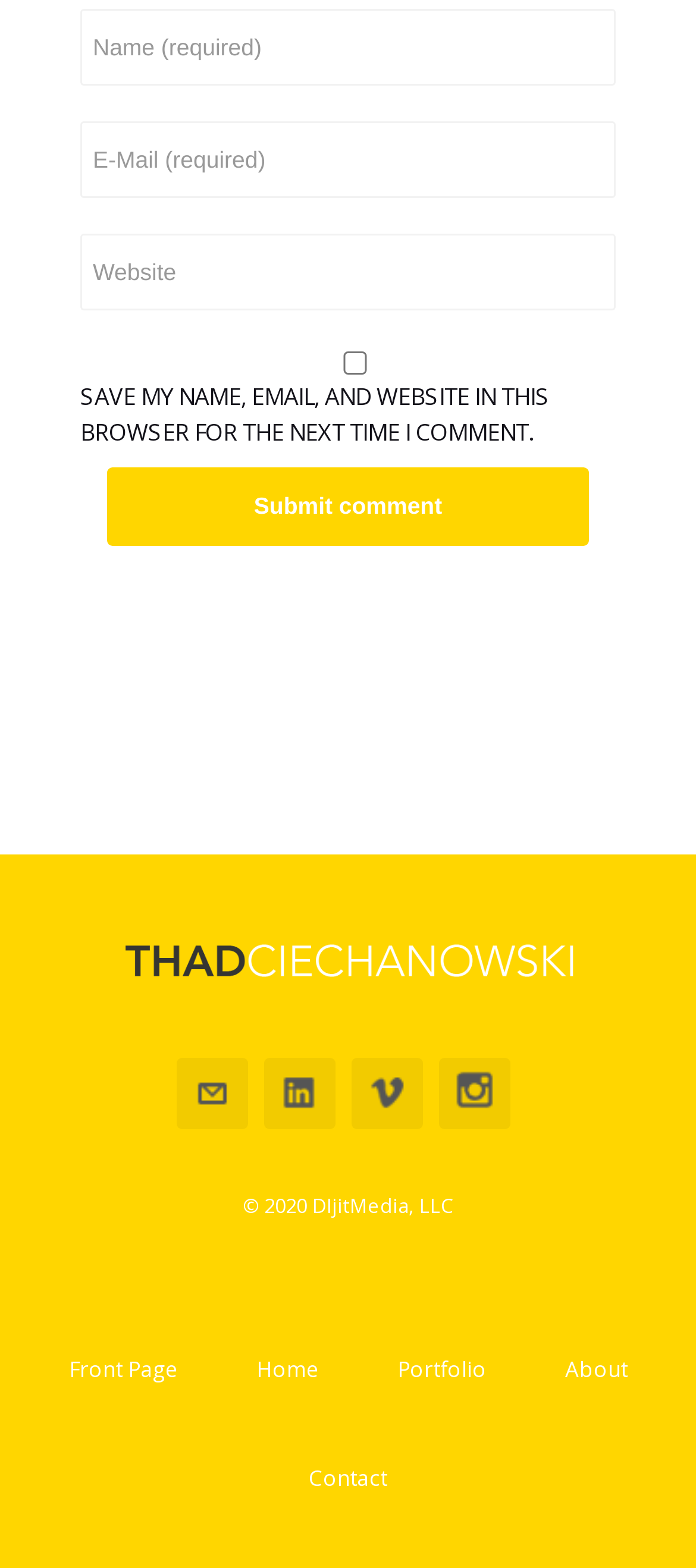Find the bounding box coordinates of the element to click in order to complete the given instruction: "Explore Spider-Man Miles Morales."

None